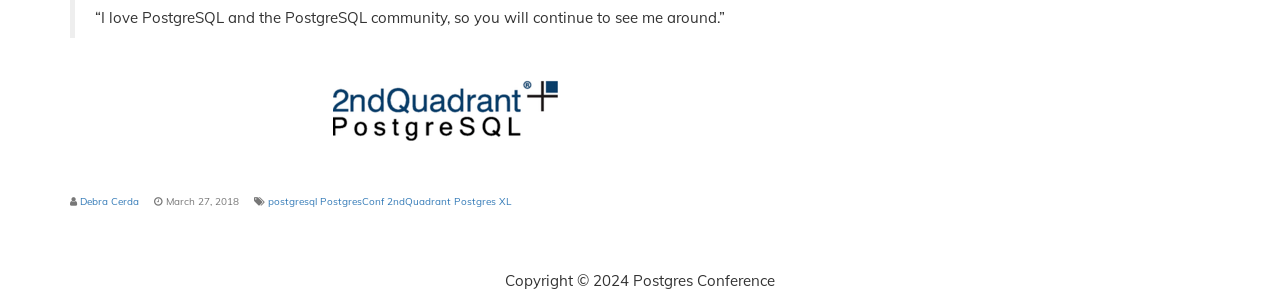Answer the question briefly using a single word or phrase: 
How many links are there in the webpage?

5